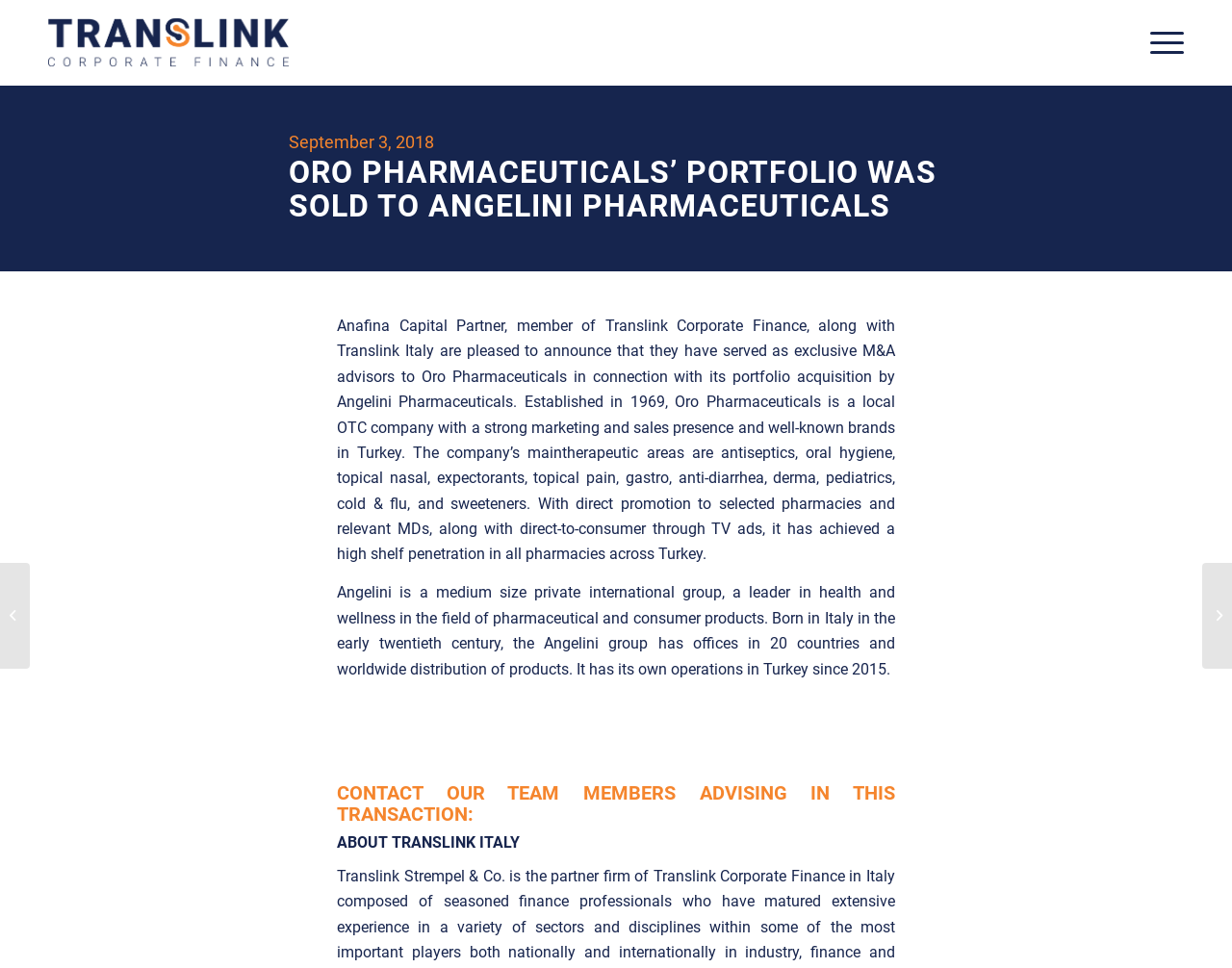Create a detailed description of the webpage's content and layout.

The webpage appears to be a news article or press release from Translink International AG, a corporate finance company. At the top left of the page, there is a link to the company's website, accompanied by a small image of the company's logo. Next to it, there is a menu item labeled "Menu".

Below the top section, the main content of the page begins. The title of the article, "ORO PHARMACEUTICALS’ PORTFOLIO WAS SOLD TO ANGELINI PHARMACEUTICALS", is prominently displayed in a large font. The article is dated September 3, 2018.

The main content of the article is divided into three paragraphs. The first paragraph announces that Anafina Capital Partner, a member of Translink Corporate Finance, served as exclusive M&A advisors to Oro Pharmaceuticals in its portfolio acquisition by Angelini Pharmaceuticals. It also provides a brief overview of Oro Pharmaceuticals, including its history, therapeutic areas, and marketing strategies.

The second paragraph describes Angelini Pharmaceuticals, a medium-sized private international group that is a leader in health and wellness in the field of pharmaceutical and consumer products. It mentions the company's history, global presence, and operations in Turkey.

The third paragraph is a call to action, inviting readers to contact the team members who advised on the transaction. Below this, there is a heading "ABOUT TRANSLINK ITALY" with a link to more information.

On the right side of the page, there are two links to other news articles or press releases, each accompanied by a small image. The first link is to an article about Procuritas acquiring the majority of shares in Netcontrol Oy, and the second link is to an article about the acquisition of LÓPEZ-EBRI by WIENERS+WIENERS GmbH.